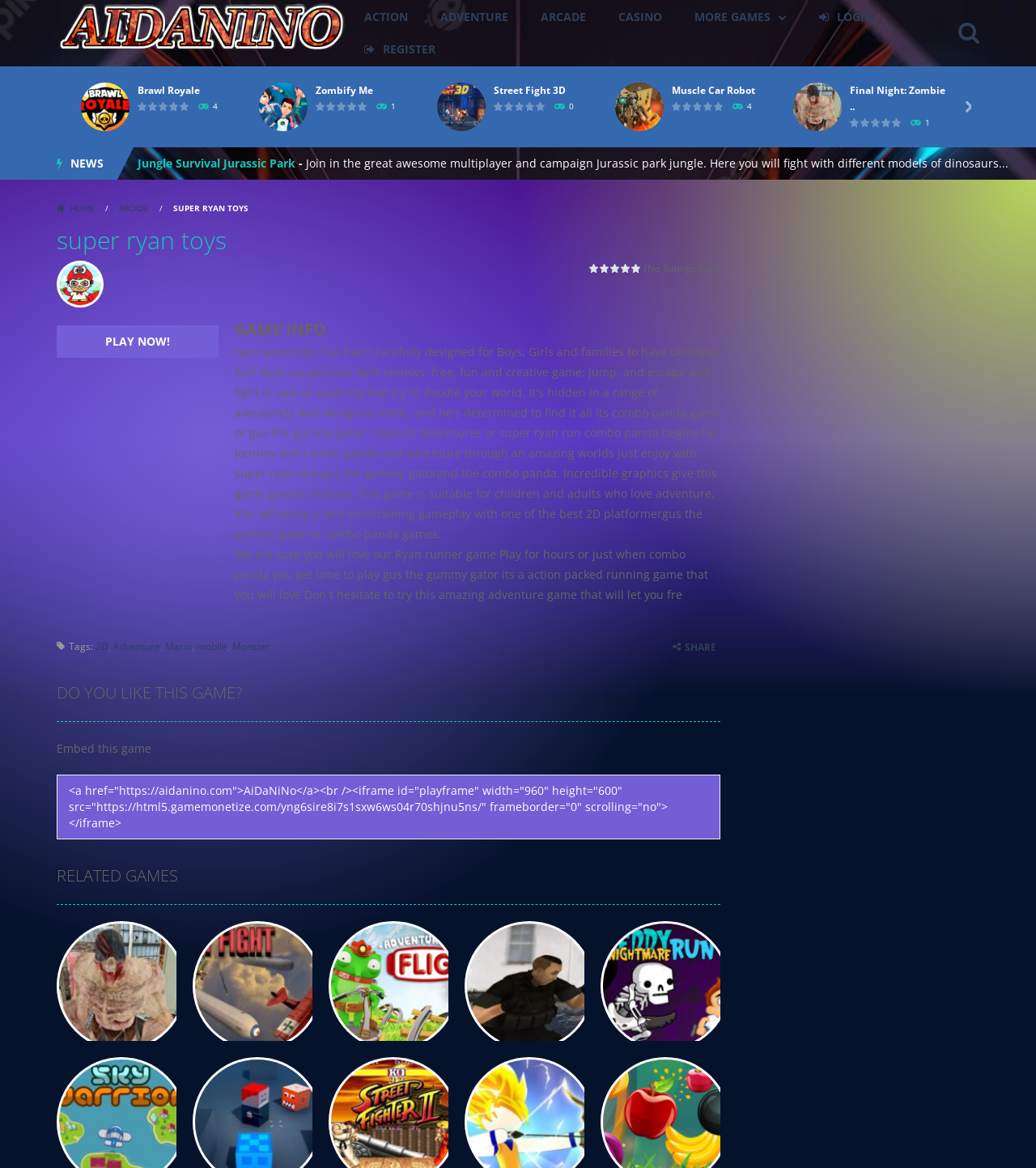Please find and generate the text of the main header of the webpage.

super ryan toys